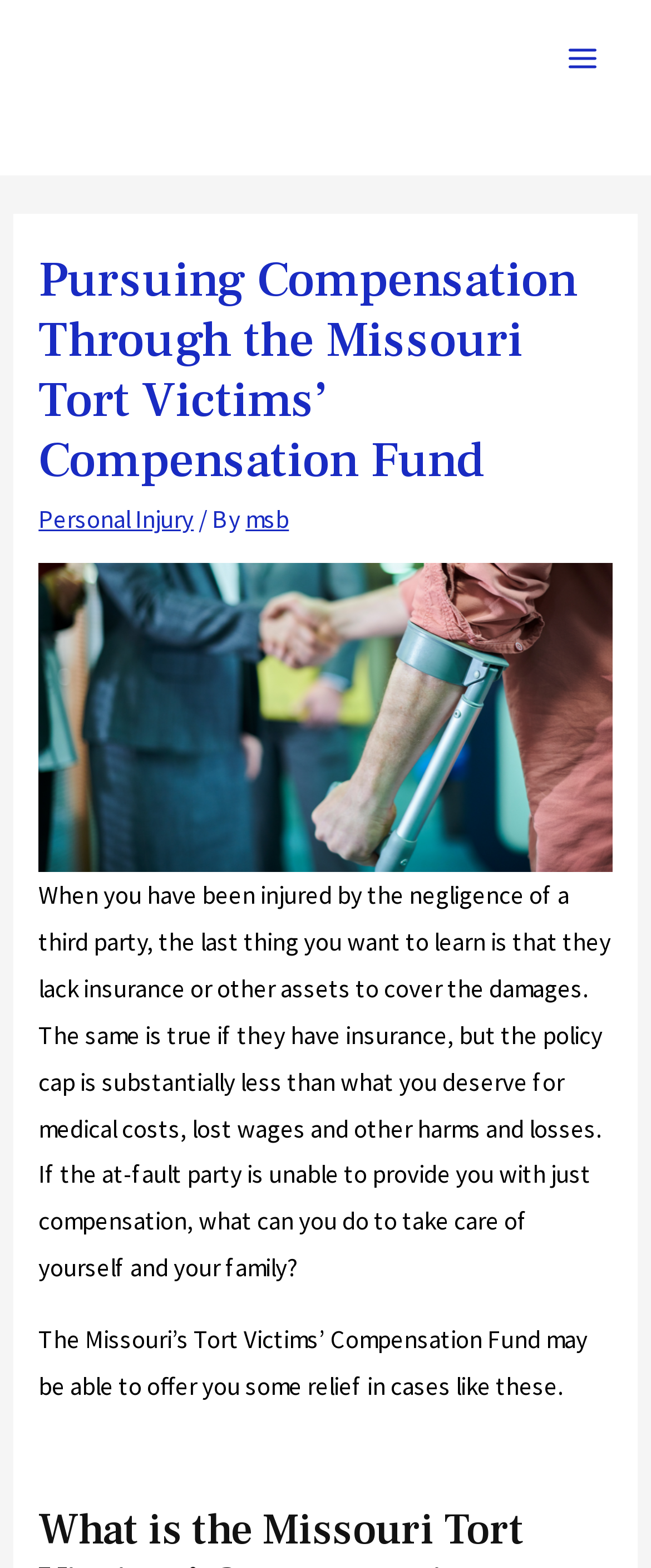What is the name of the law firm?
Craft a detailed and extensive response to the question.

I found the answer by looking at the top-left corner of the webpage, where there is a link with the text 'Morefield Speicher Bachman Law' and an accompanying image with the same name.